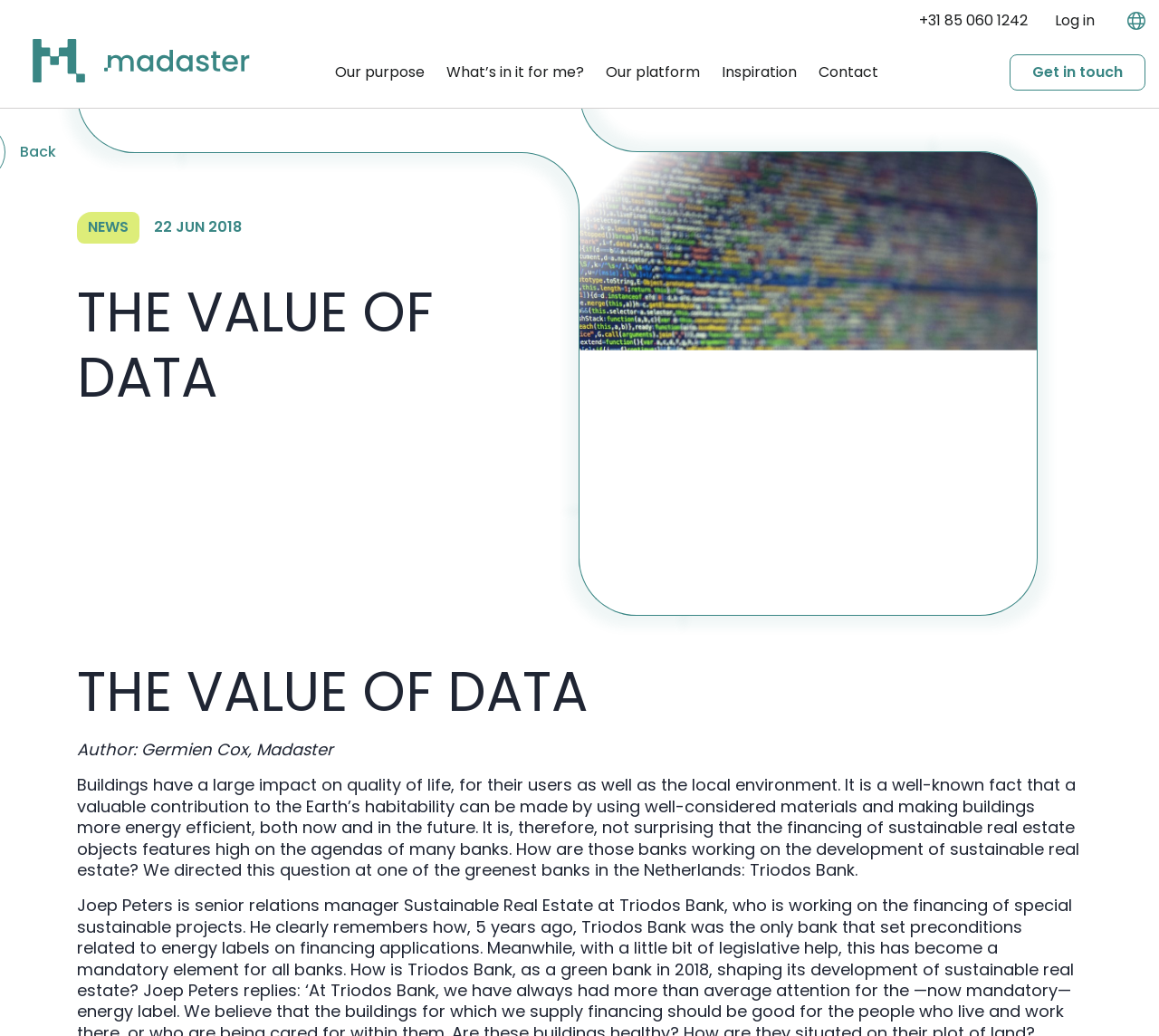Please answer the following question using a single word or phrase: 
Who is the author of the article?

Germien Cox, Madaster